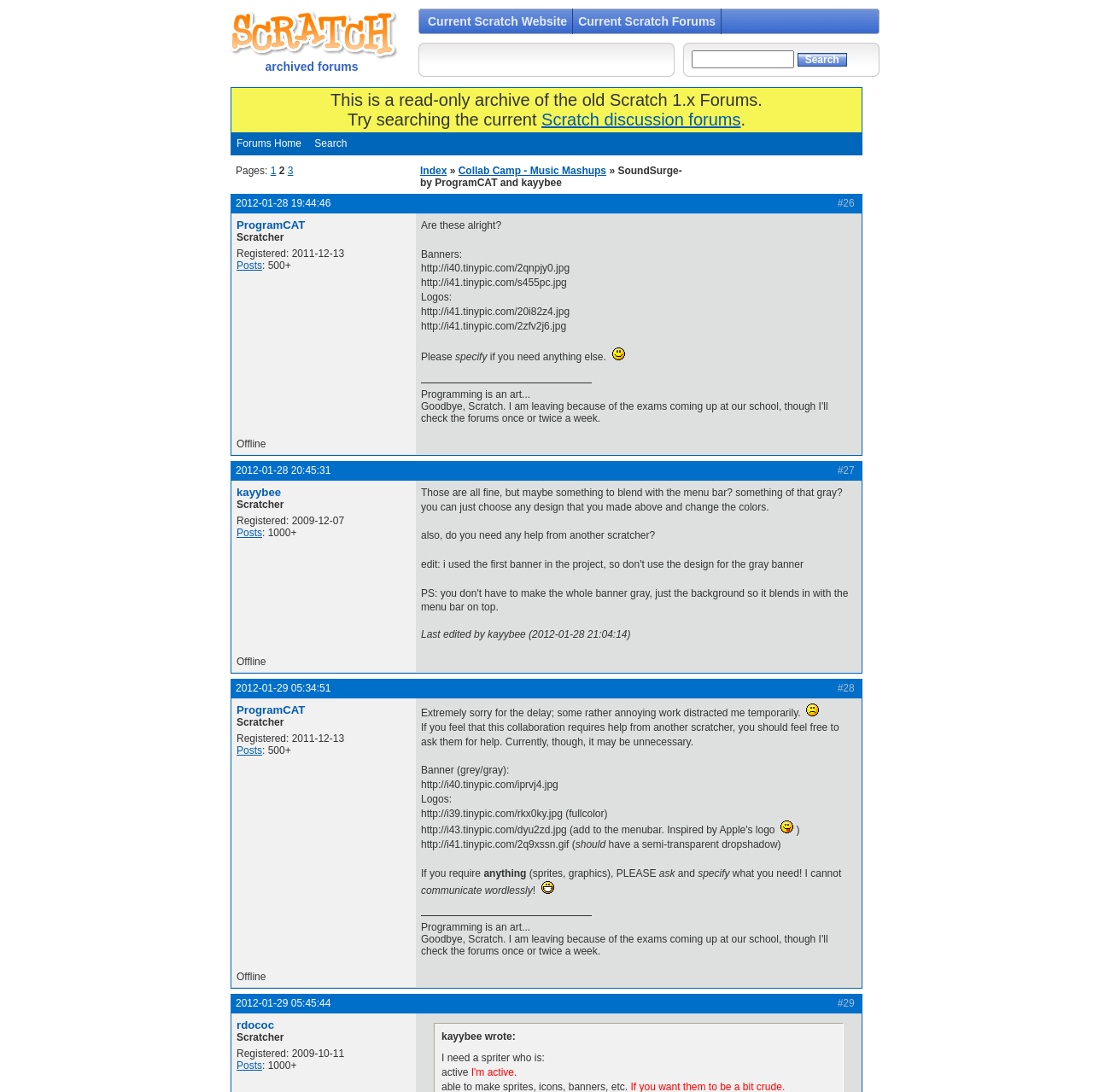Determine the coordinates of the bounding box for the clickable area needed to execute this instruction: "Search in the forum".

[0.729, 0.048, 0.775, 0.061]